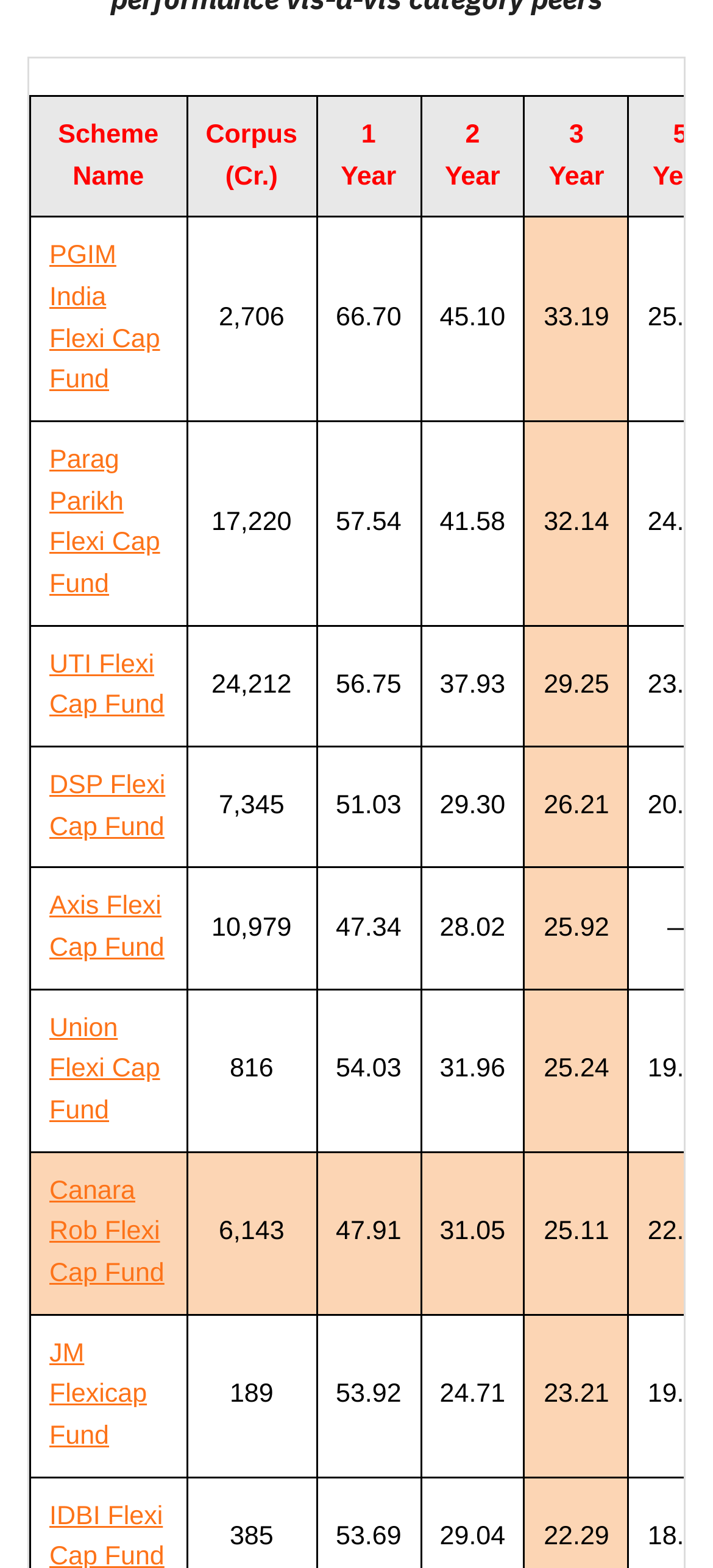What is the corpus of the Parag Parikh Flexi Cap Fund?
Answer with a single word or short phrase according to what you see in the image.

17,220